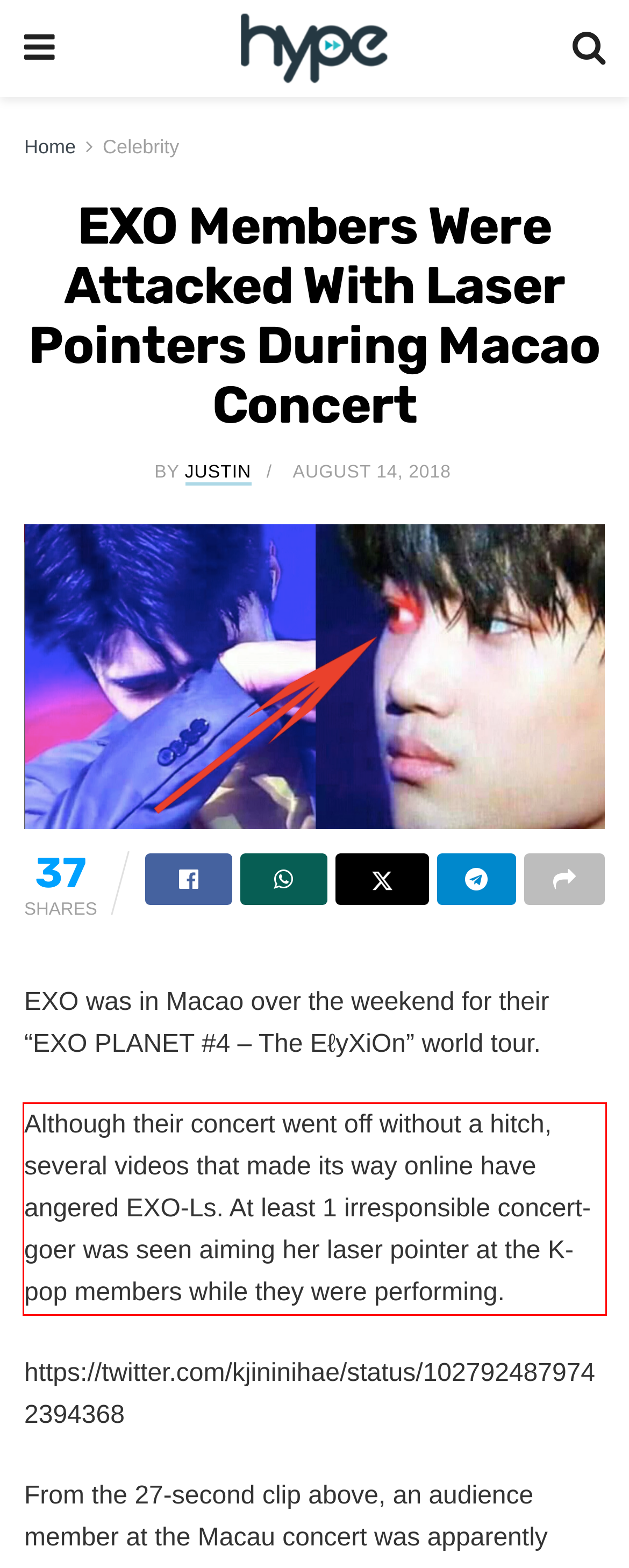The screenshot you have been given contains a UI element surrounded by a red rectangle. Use OCR to read and extract the text inside this red rectangle.

Although their concert went off without a hitch, several videos that made its way online have angered EXO-Ls. At least 1 irresponsible concert-goer was seen aiming her laser pointer at the K-pop members while they were performing.